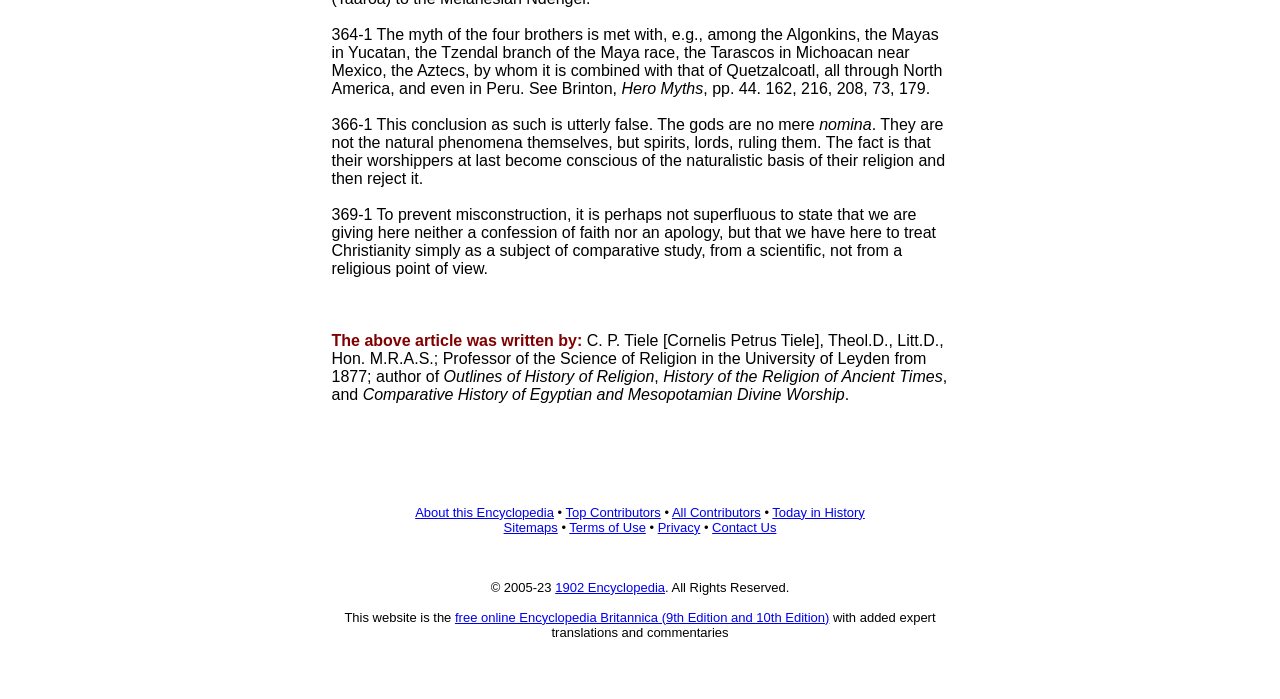Provide the bounding box coordinates for the area that should be clicked to complete the instruction: "Check 'Terms of Use'".

[0.445, 0.744, 0.505, 0.765]